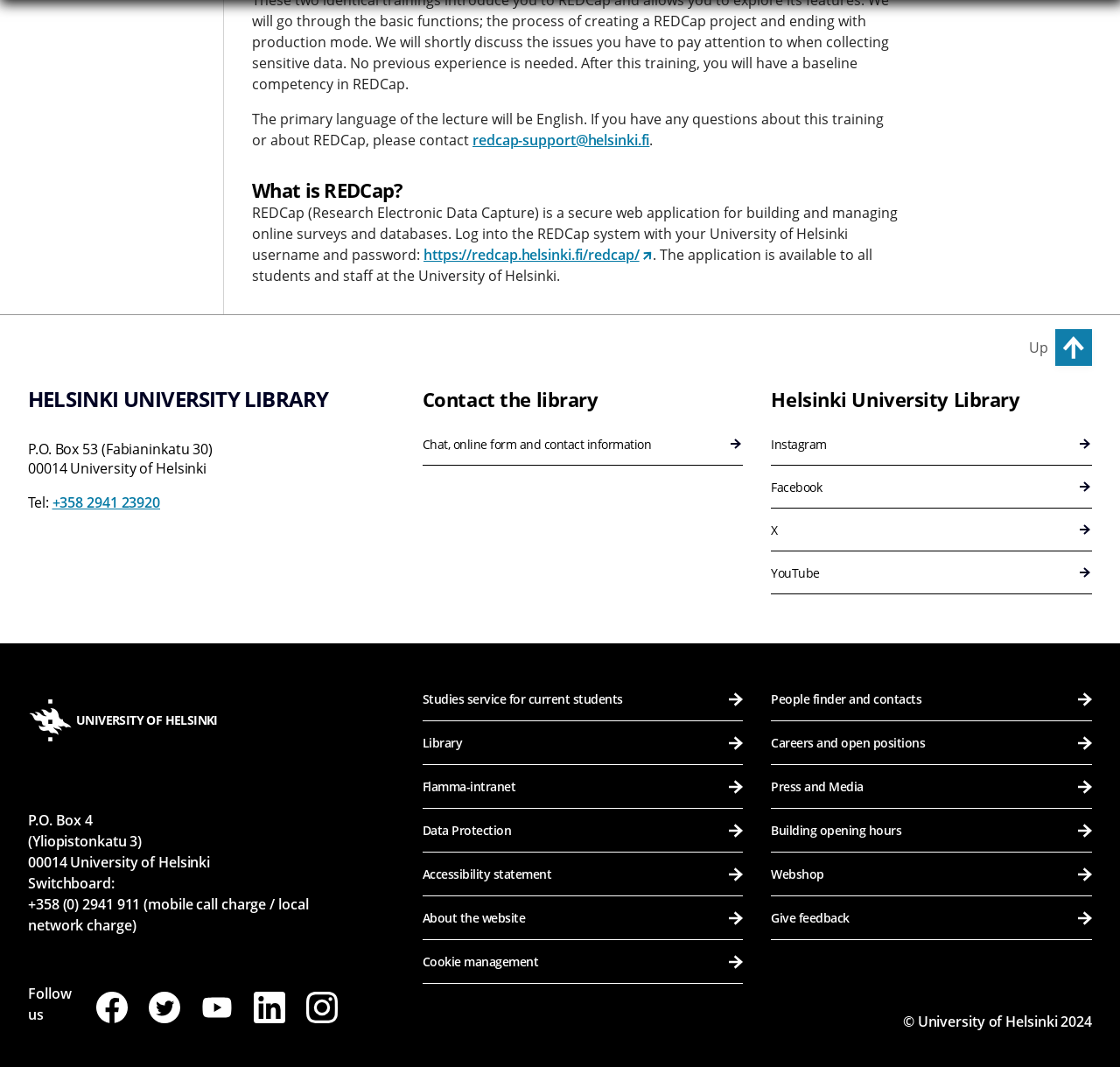Given the description: "parent_node: Up name="scroll-up"", determine the bounding box coordinates of the UI element. The coordinates should be formatted as four float numbers between 0 and 1, [left, top, right, bottom].

[0.942, 0.308, 0.975, 0.343]